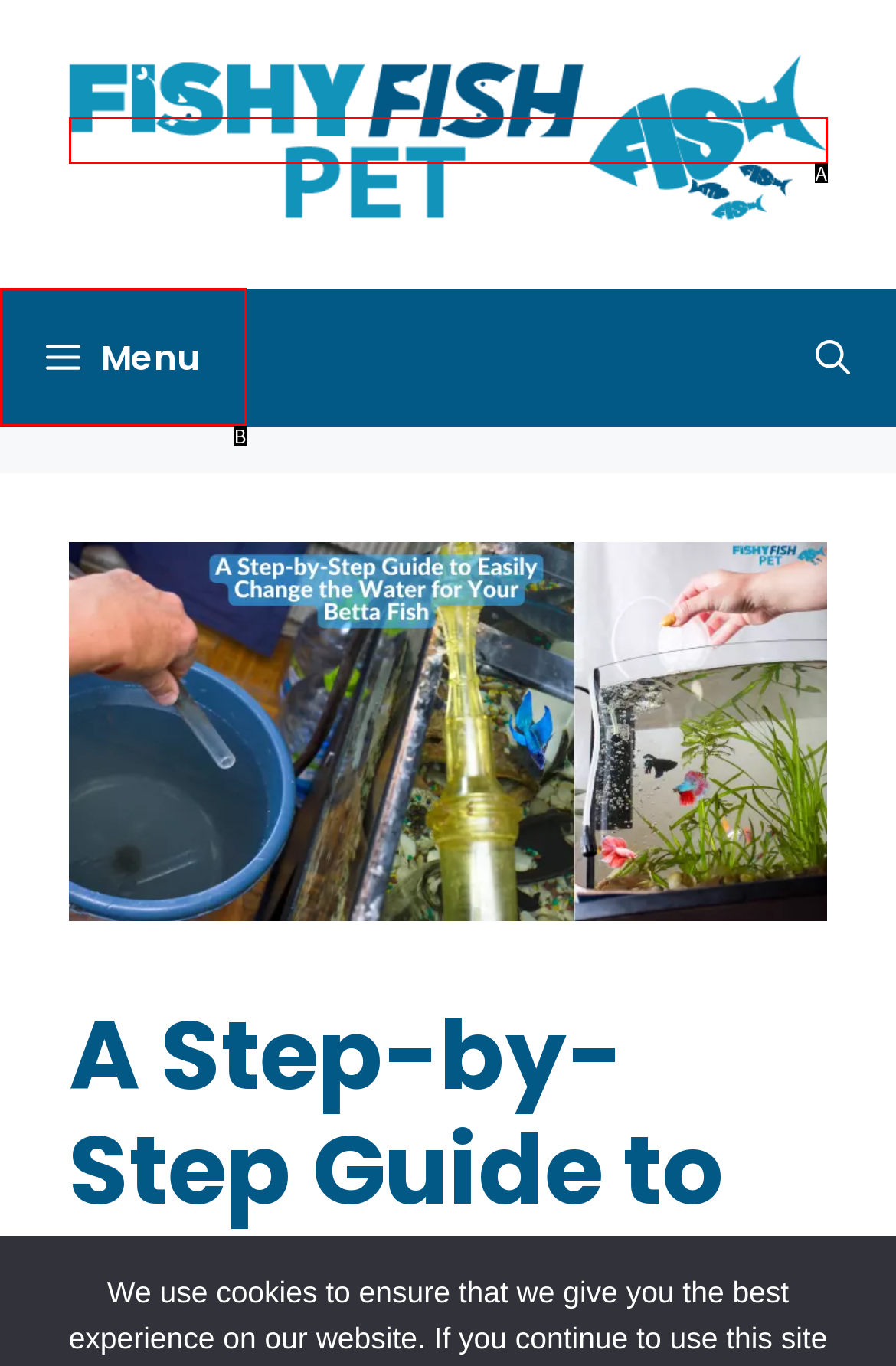Tell me which one HTML element best matches the description: alt="FishyFishPet" Answer with the option's letter from the given choices directly.

A